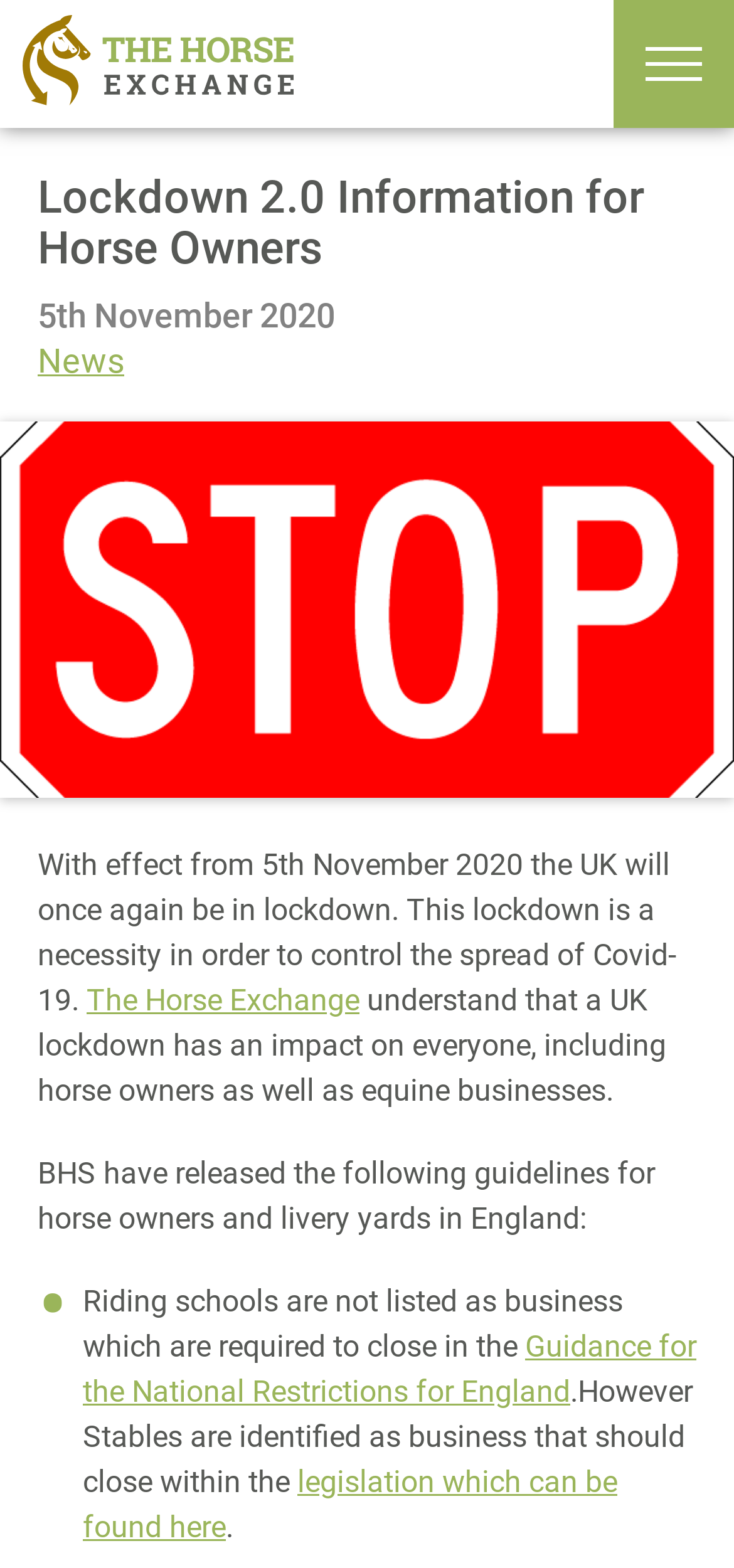Ascertain the bounding box coordinates for the UI element detailed here: "News". The coordinates should be provided as [left, top, right, bottom] with each value being a float between 0 and 1.

[0.051, 0.217, 0.169, 0.242]